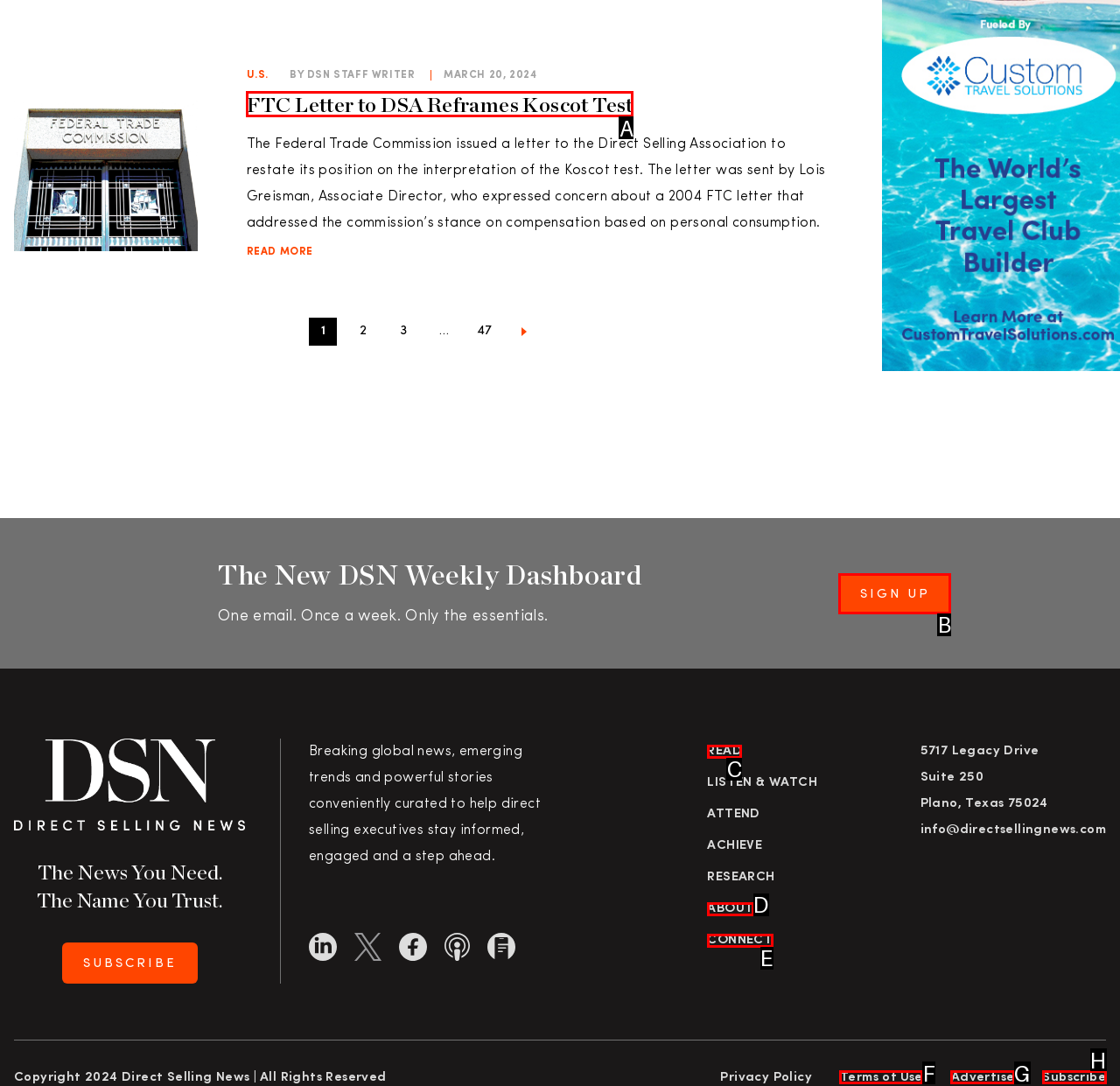Which letter corresponds to the correct option to complete the task: Click the 'Sign Up' button?
Answer with the letter of the chosen UI element.

B